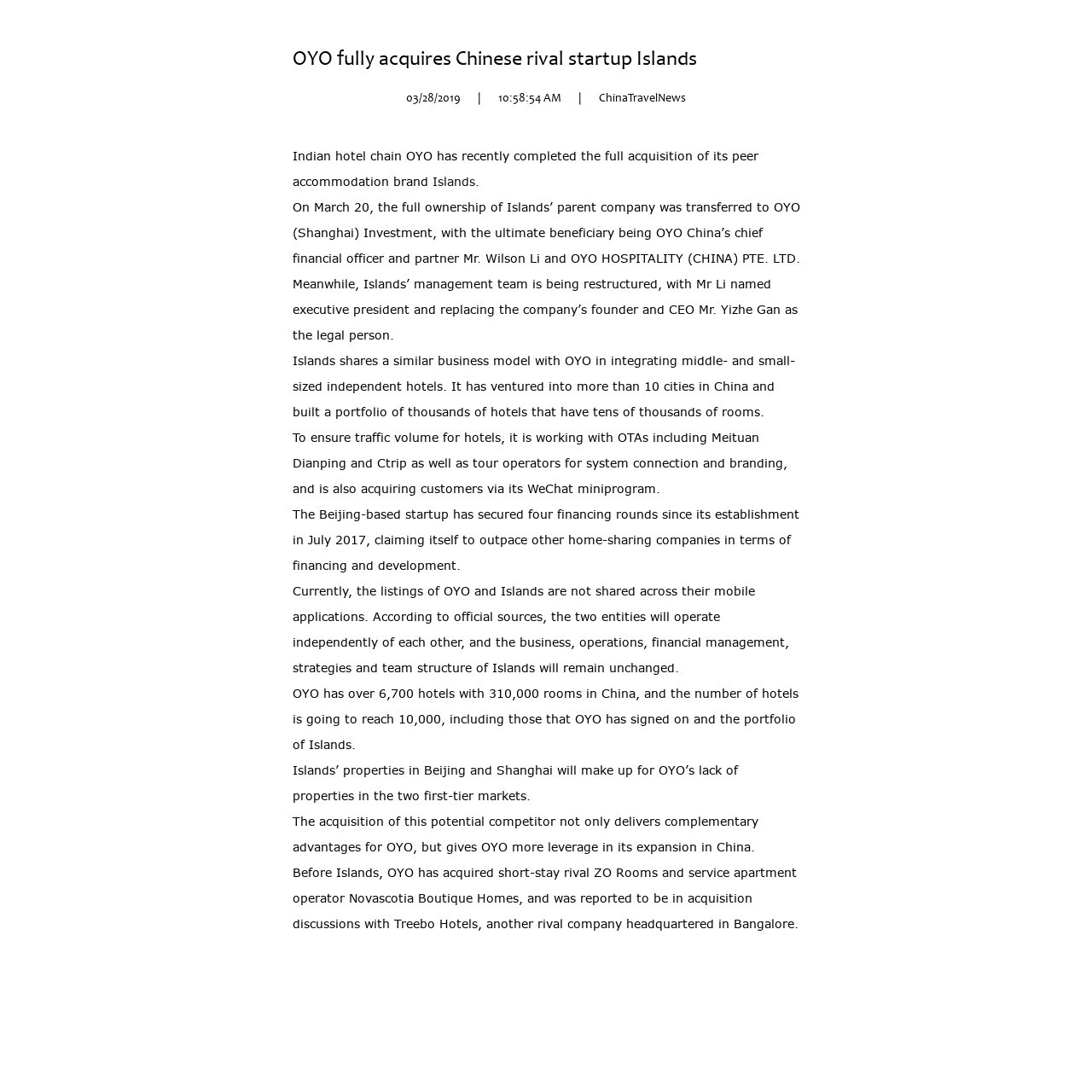What is the date of the news?
Kindly offer a detailed explanation using the data available in the image.

I found the date of the news by looking at the top of the webpage, where it says '03/28/2019' in a static text element.